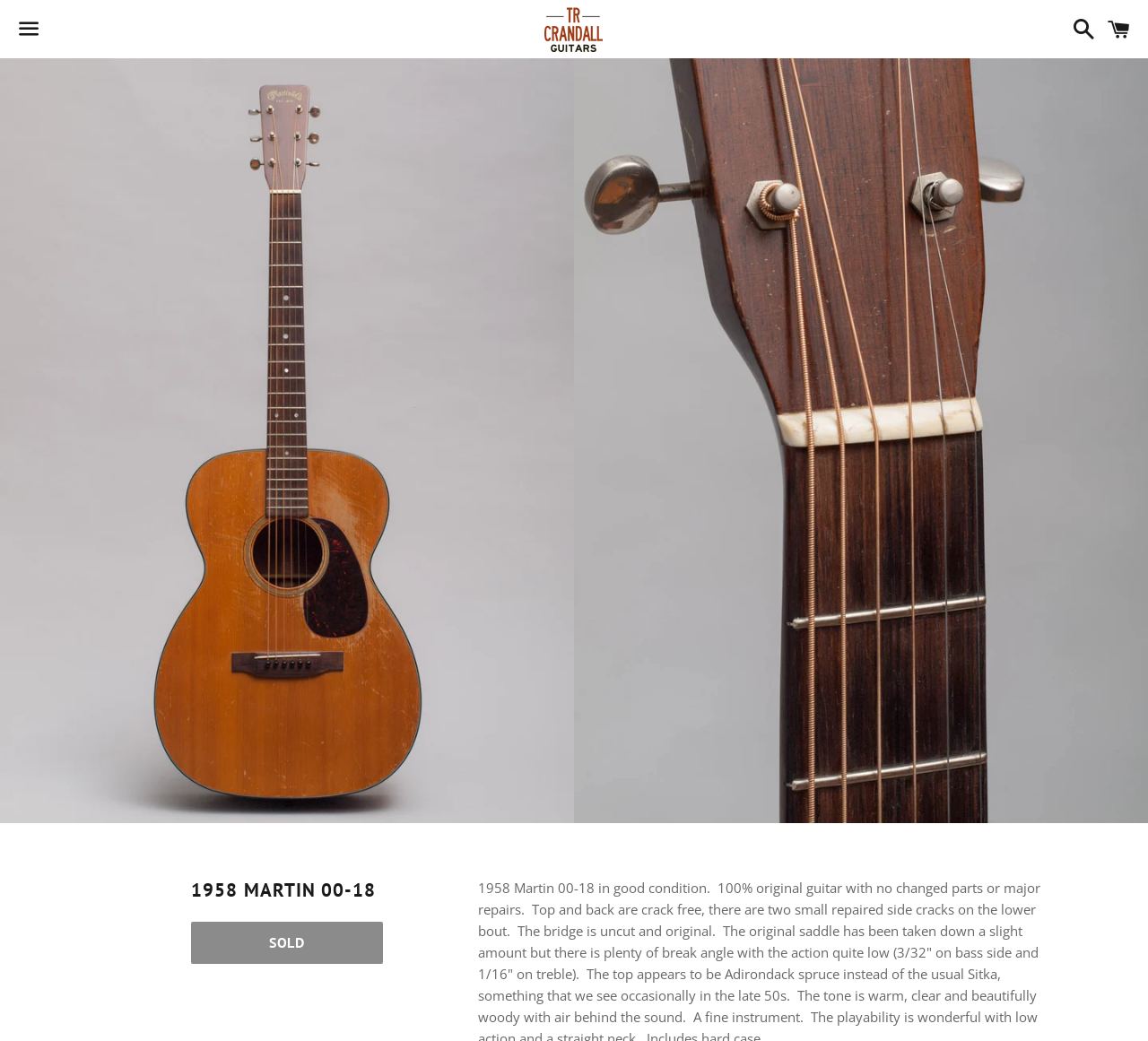Given the webpage screenshot and the description, determine the bounding box coordinates (top-left x, top-left y, bottom-right x, bottom-right y) that define the location of the UI element matching this description: Menu

[0.008, 0.001, 0.043, 0.055]